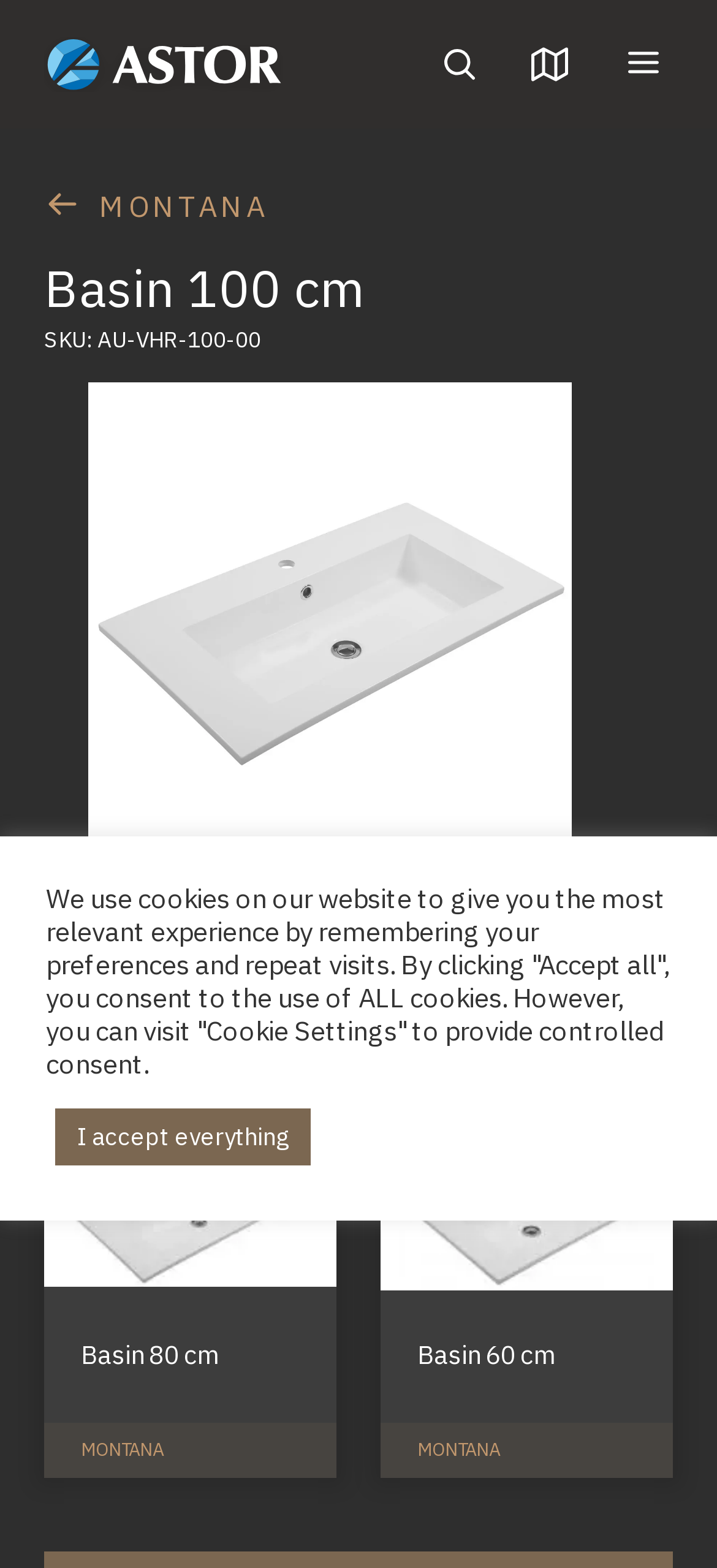What is the purpose of the 'Search' button?
Based on the image, give a concise answer in the form of a single word or short phrase.

To search the website